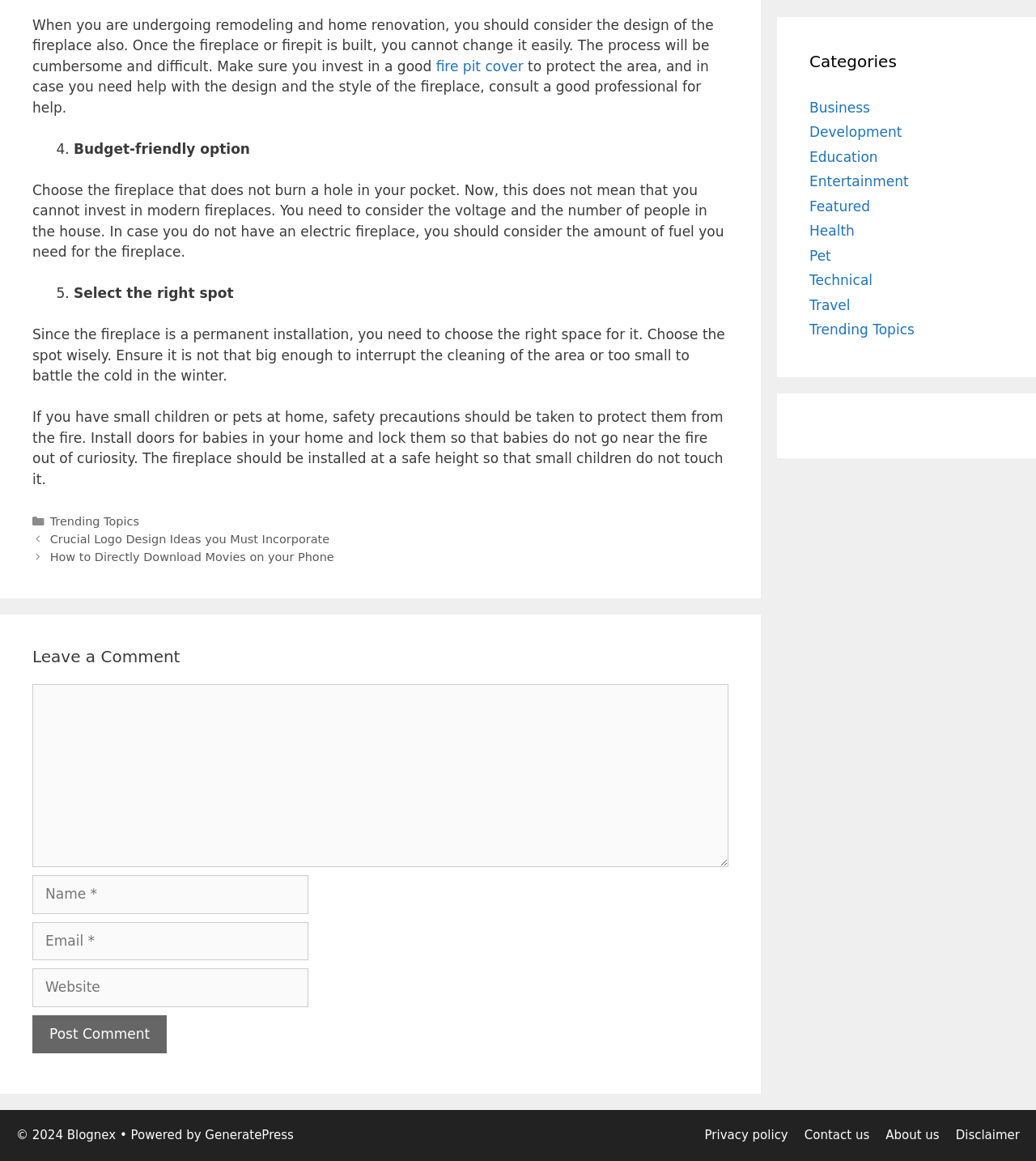What safety precaution is recommended for households with small children or pets?
Look at the screenshot and give a one-word or phrase answer.

Install doors for babies